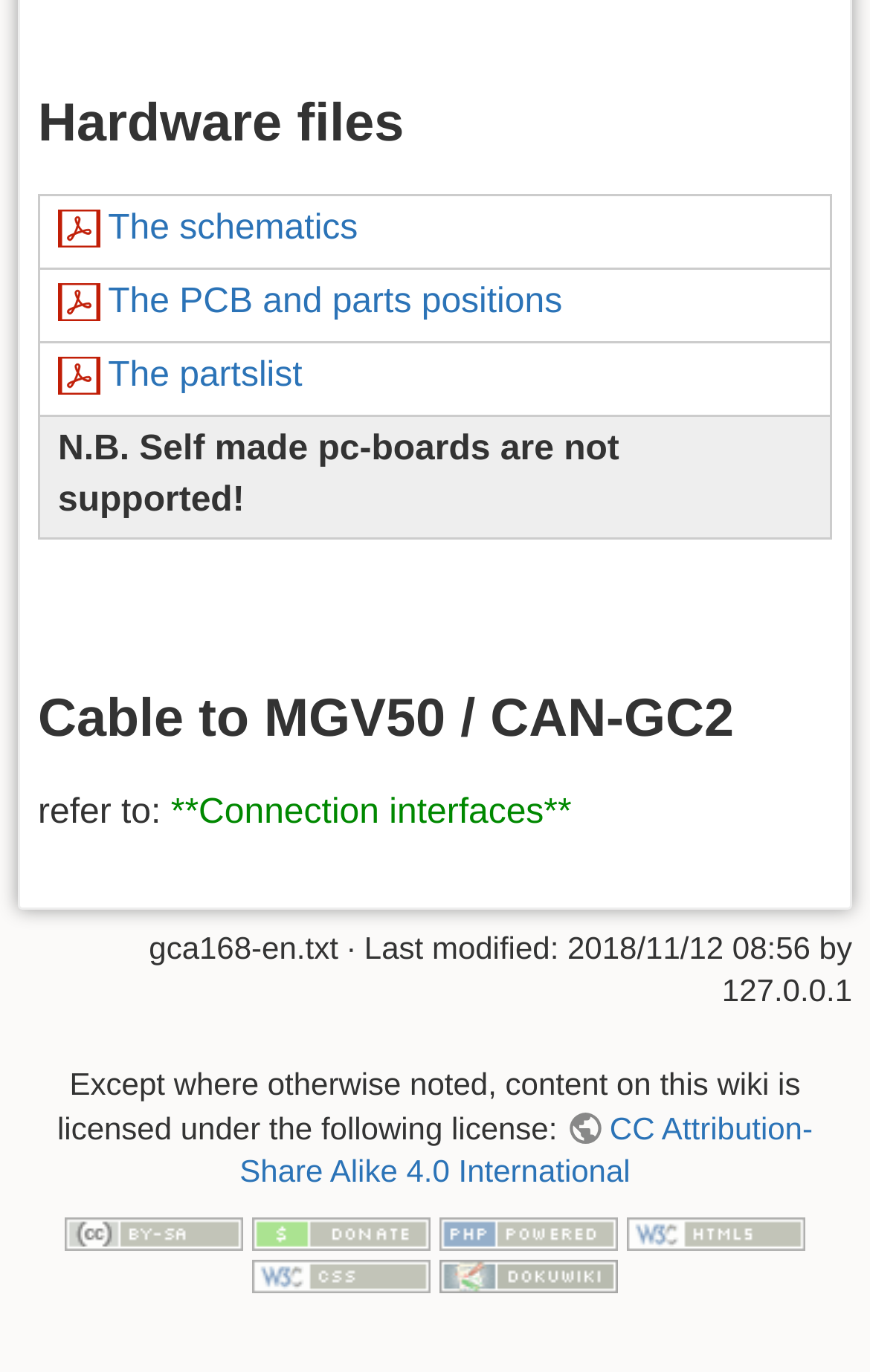Answer the question in one word or a short phrase:
What is the first hardware file listed?

The schematics